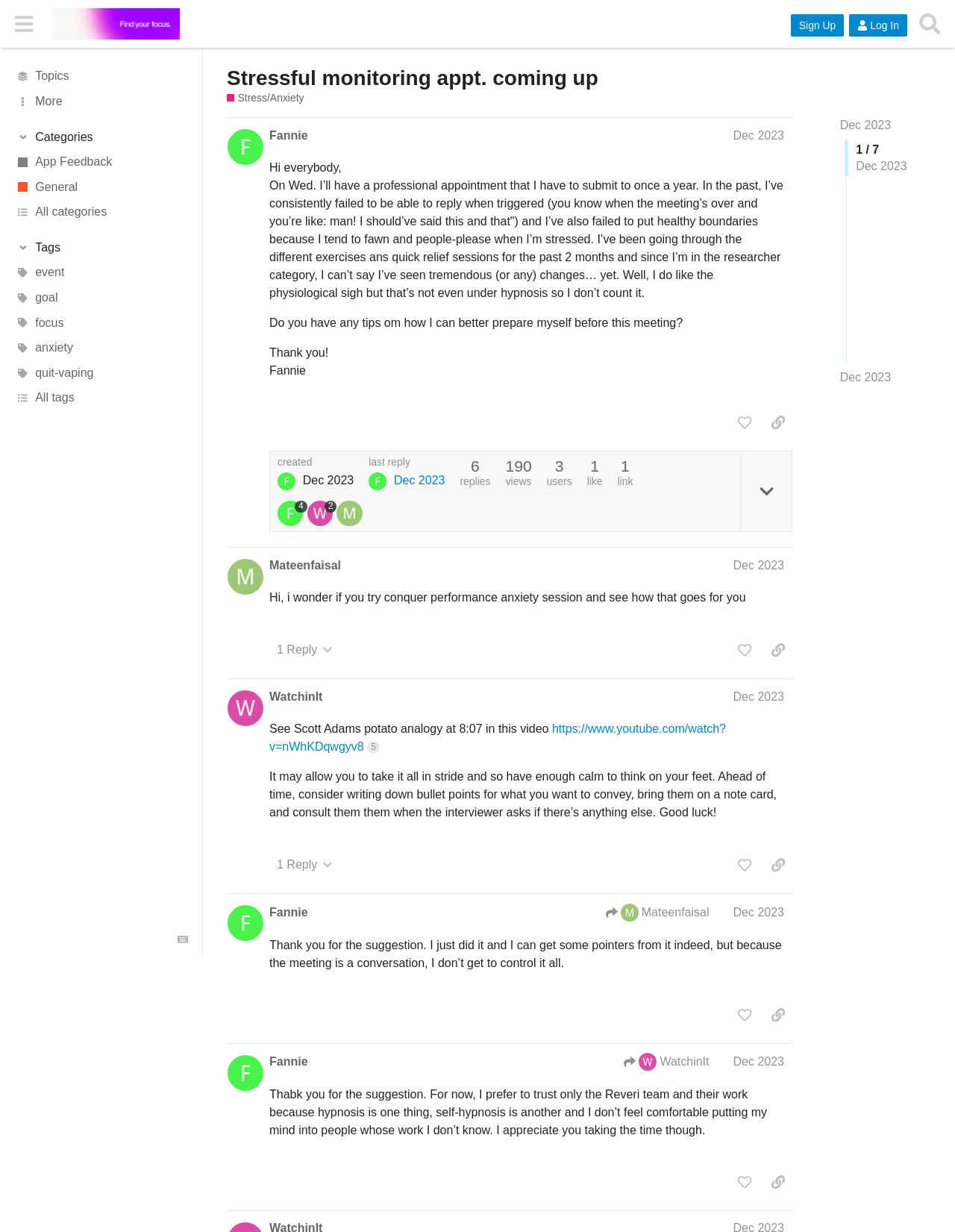Refer to the screenshot and answer the following question in detail:
Who wrote the first post?

I found the answer by looking at the author's name 'Fannie' mentioned at the top of the first post, along with the date 'Dec 2023'.